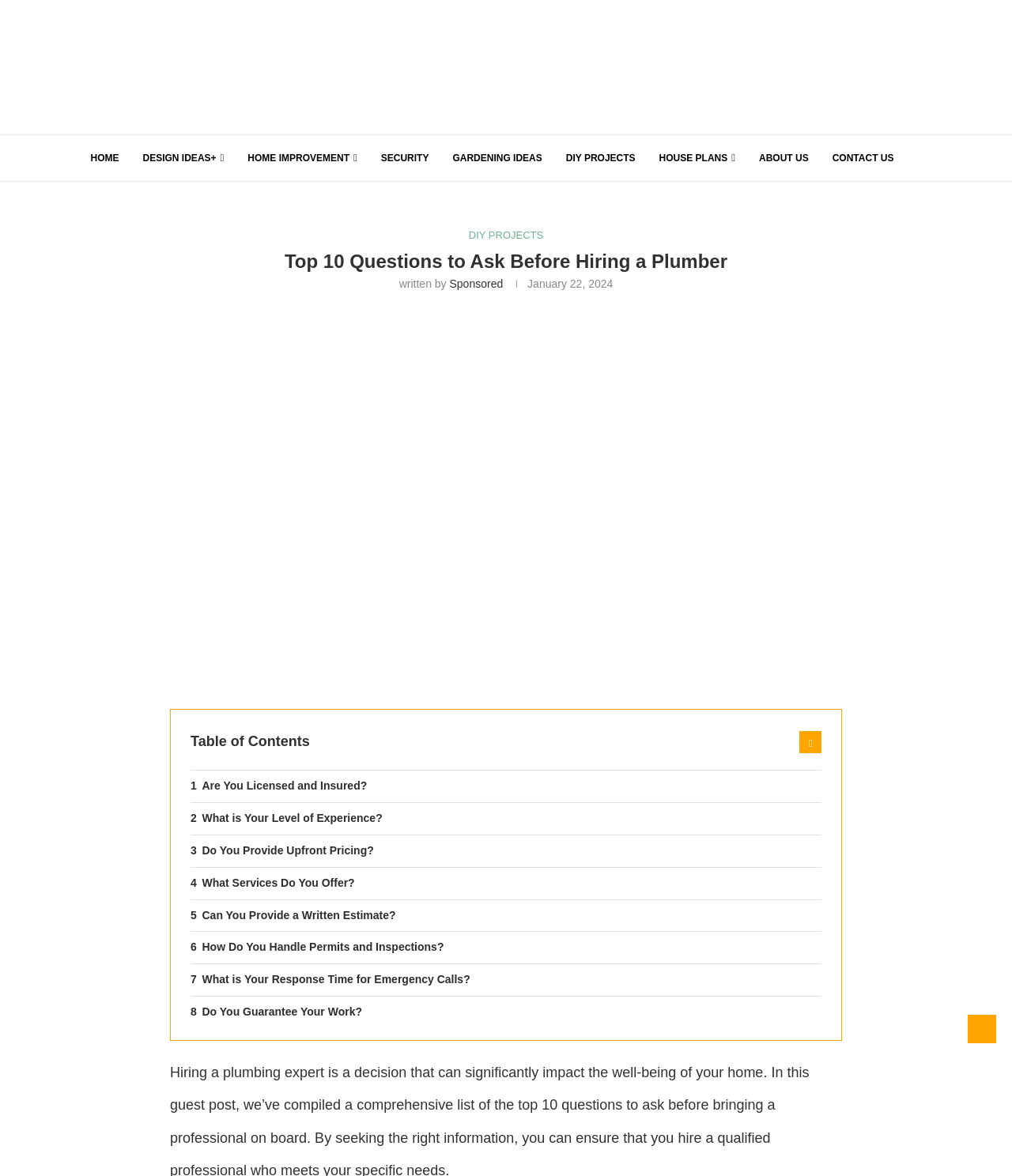Determine the bounding box coordinates for the element that should be clicked to follow this instruction: "Learn about area code 910". The coordinates should be given as four float numbers between 0 and 1, in the format [left, top, right, bottom].

None